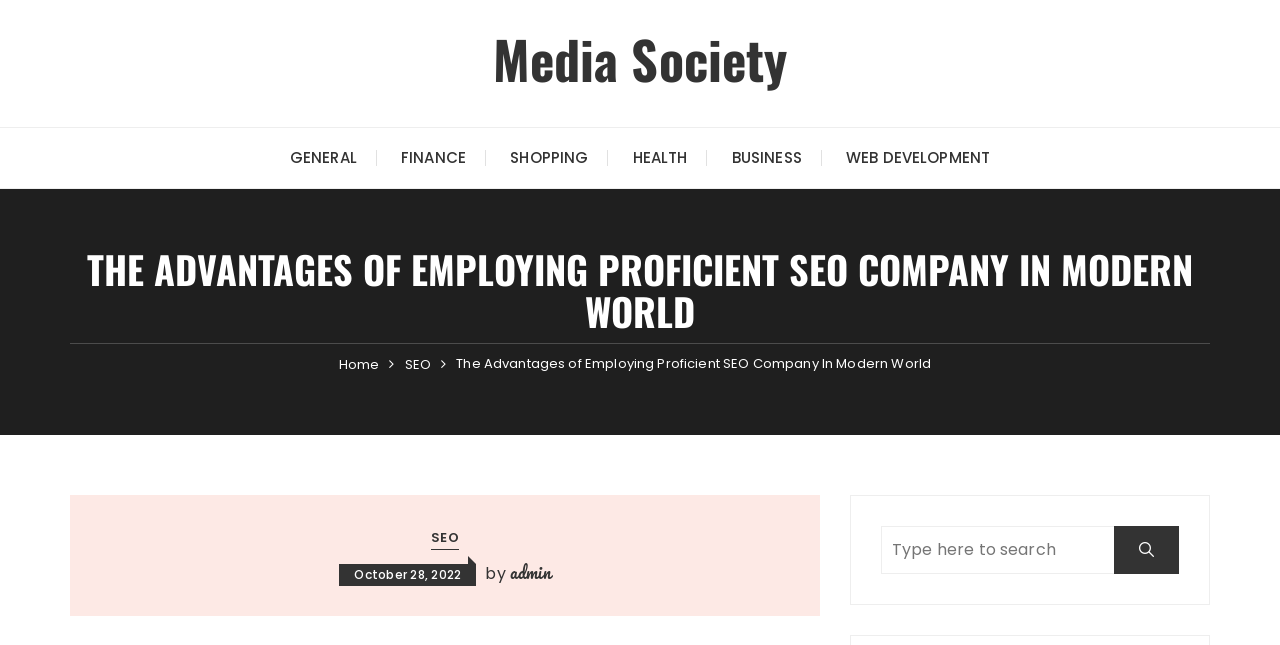Determine the bounding box for the described HTML element: "Web Development". Ensure the coordinates are four float numbers between 0 and 1 in the format [left, top, right, bottom].

[0.645, 0.199, 0.789, 0.292]